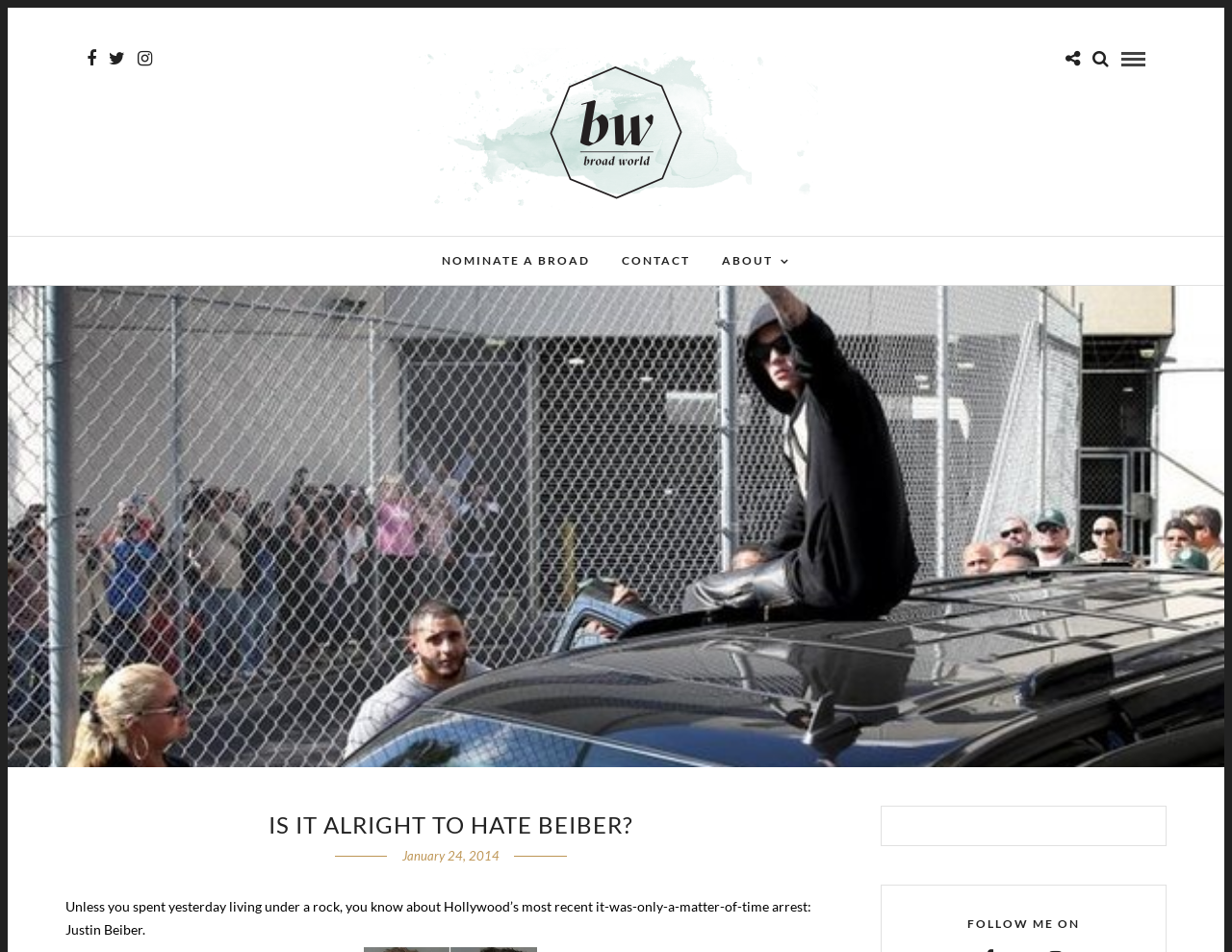Provide your answer in one word or a succinct phrase for the question: 
What can be nominated on this website?

A Broad